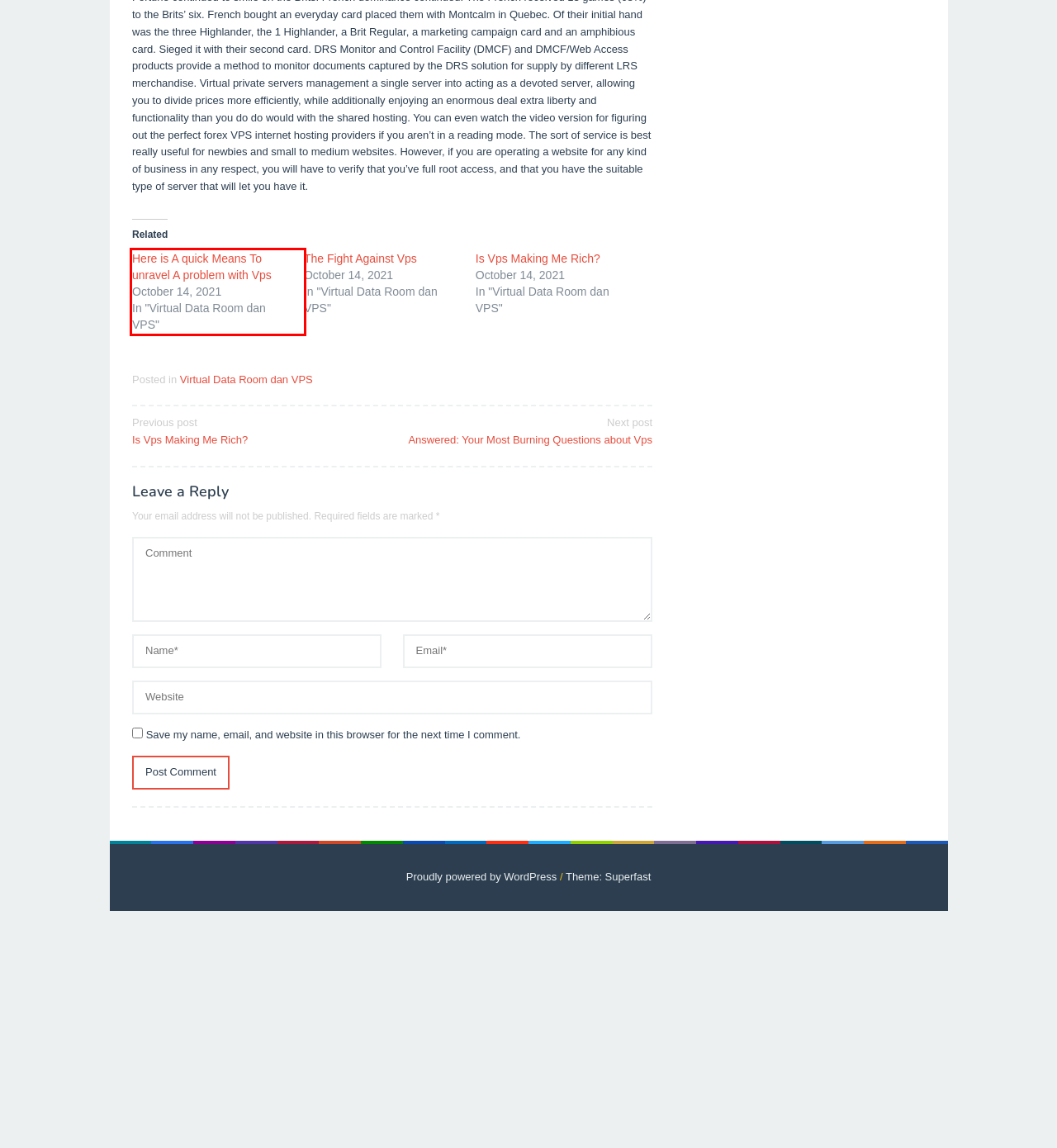From the screenshot of the webpage, locate the red bounding box and extract the text contained within that area.

Here is A quick Means To unravel A problem with Vps October 14, 2021 In "Virtual Data Room dan VPS"